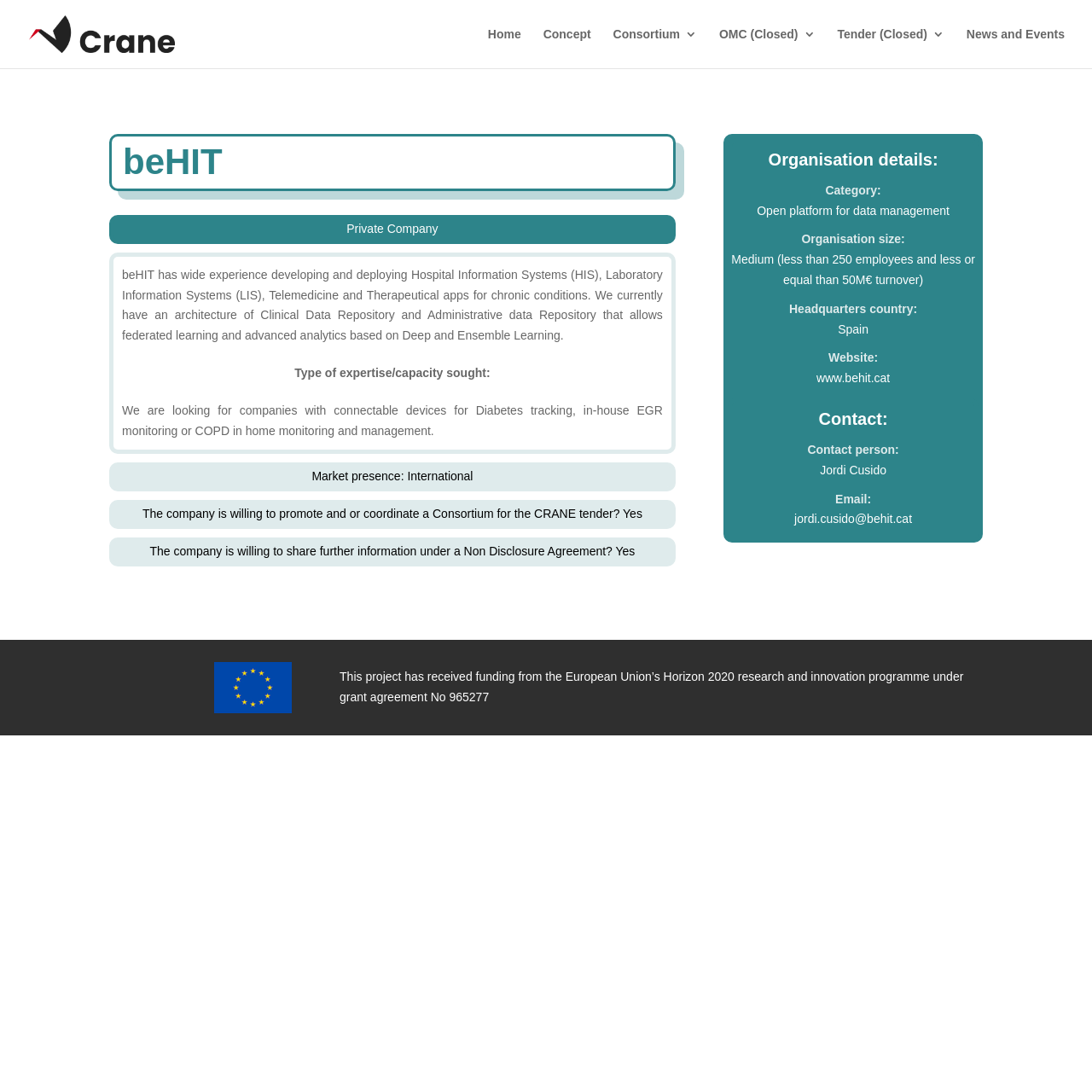What is the company name?
Could you answer the question in a detailed manner, providing as much information as possible?

The company name is mentioned in the heading 'beHIT' at the top of the webpage, and it is also mentioned in the text 'beHIT has wide experience developing and deploying Hospital Information Systems (HIS), Laboratory Information Systems (LIS), Telemedicine and Therapeutical apps for chronic conditions.'